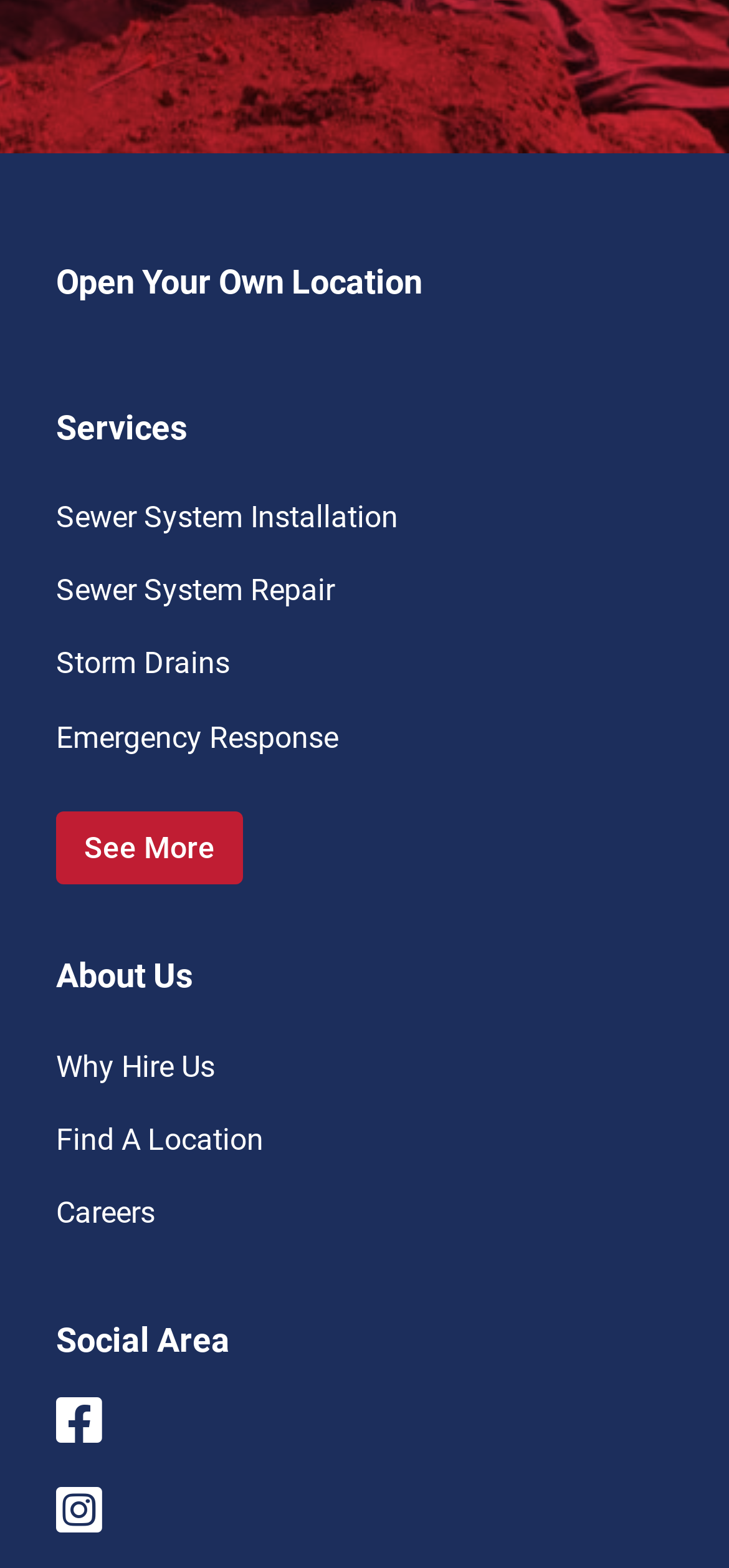Can you find the bounding box coordinates of the area I should click to execute the following instruction: "Check business news"?

None